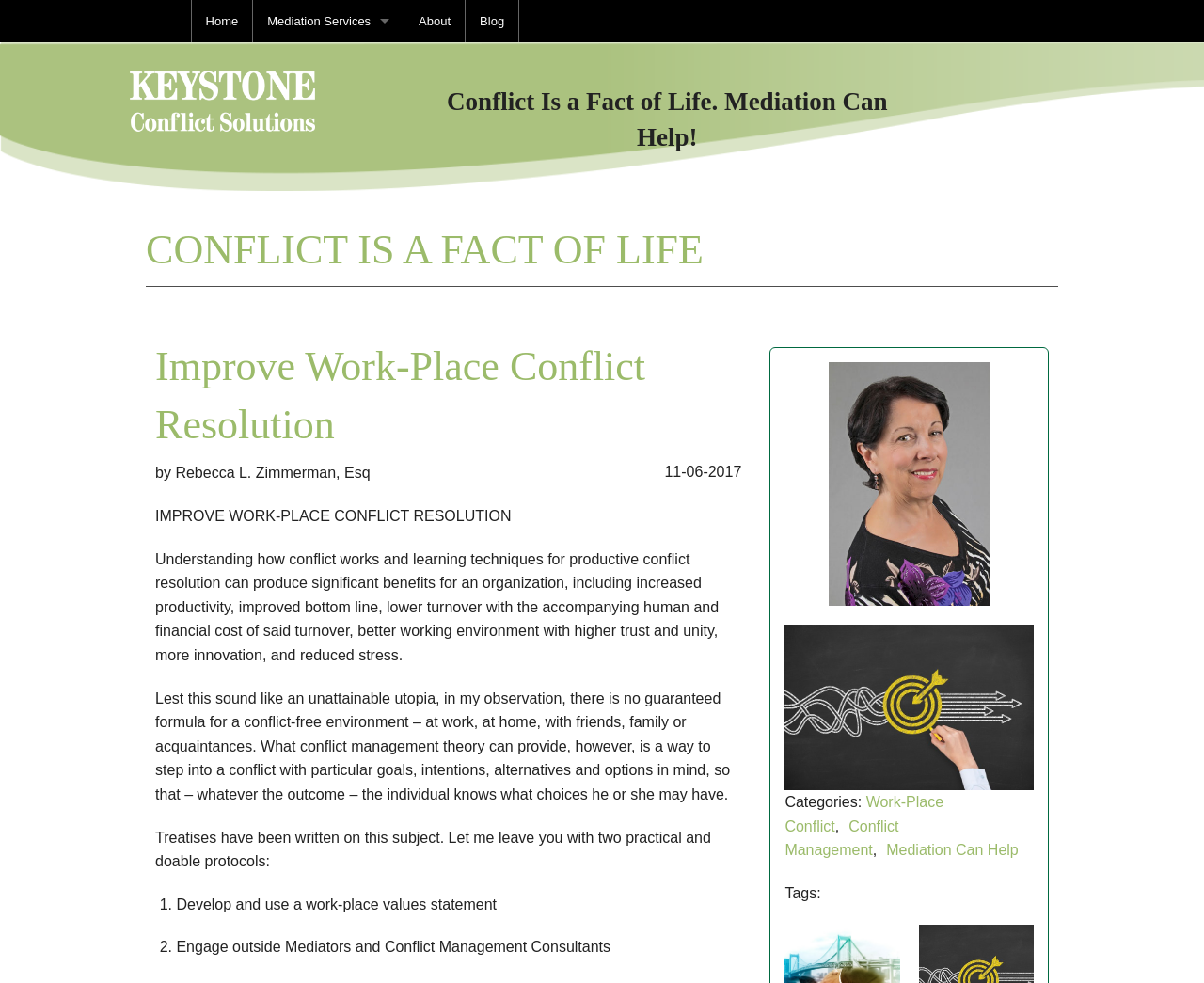Provide the bounding box coordinates of the HTML element described by the text: "Mediation Can Help". The coordinates should be in the format [left, top, right, bottom] with values between 0 and 1.

[0.736, 0.857, 0.846, 0.873]